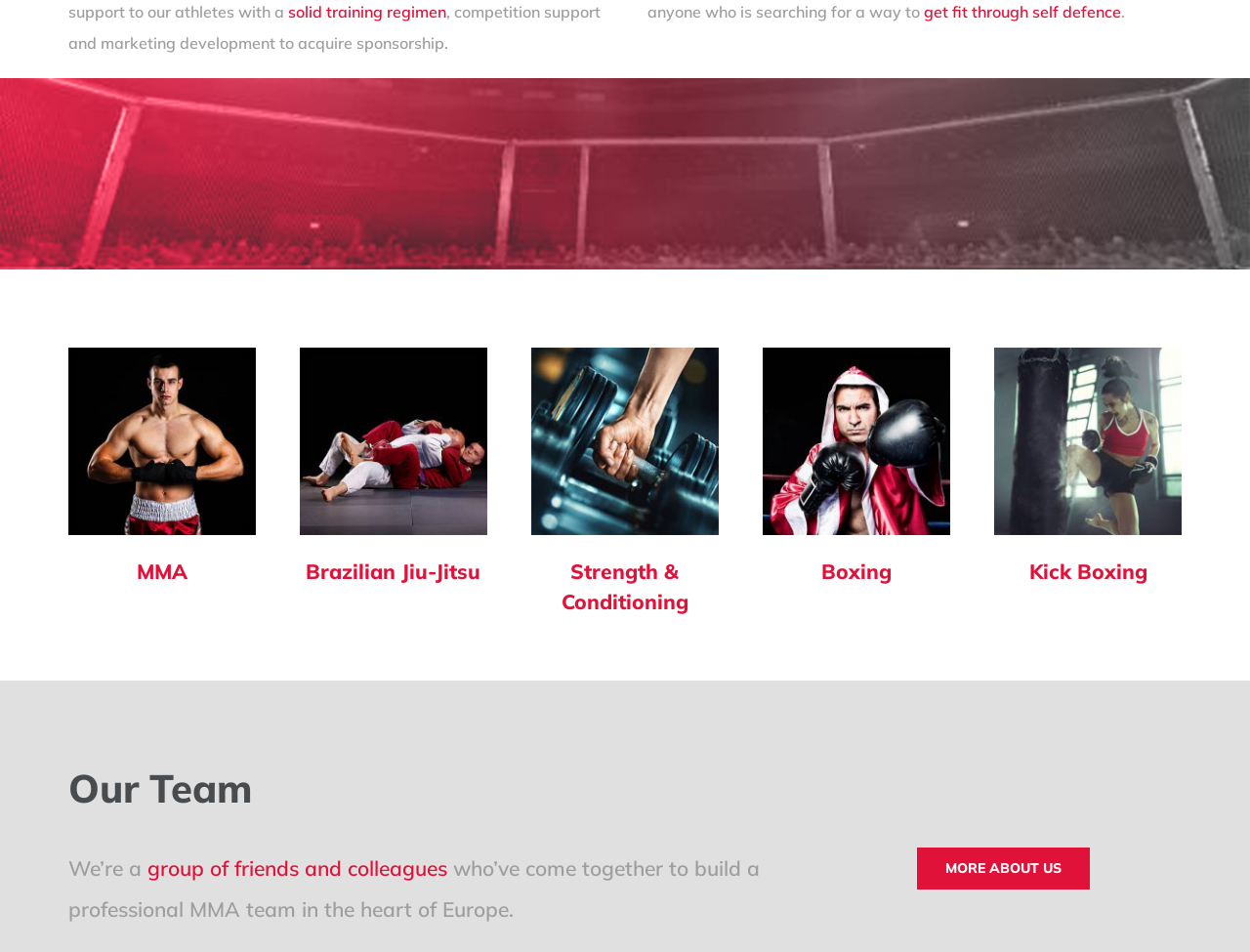Given the element description, predict the bounding box coordinates in the format (top-left x, top-left y, bottom-right x, bottom-right y). Make sure all values are between 0 and 1. Here is the element description: Kick Boxing

[0.823, 0.586, 0.918, 0.613]